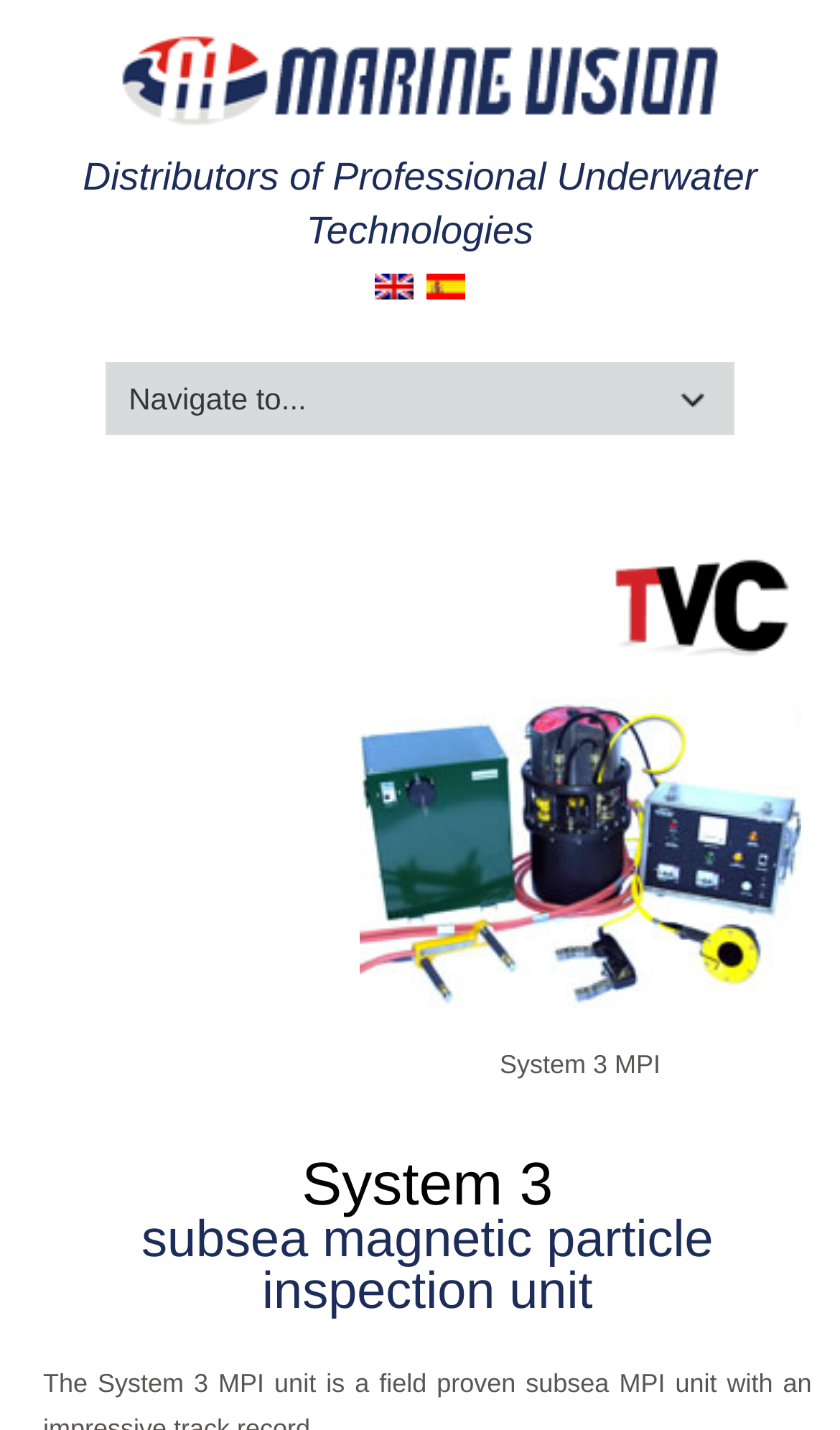Use the information in the screenshot to answer the question comprehensively: What is the company name?

The company name is obtained from the image element with the text 'TVC' located at the bottom of the page, which is likely the logo of the company.